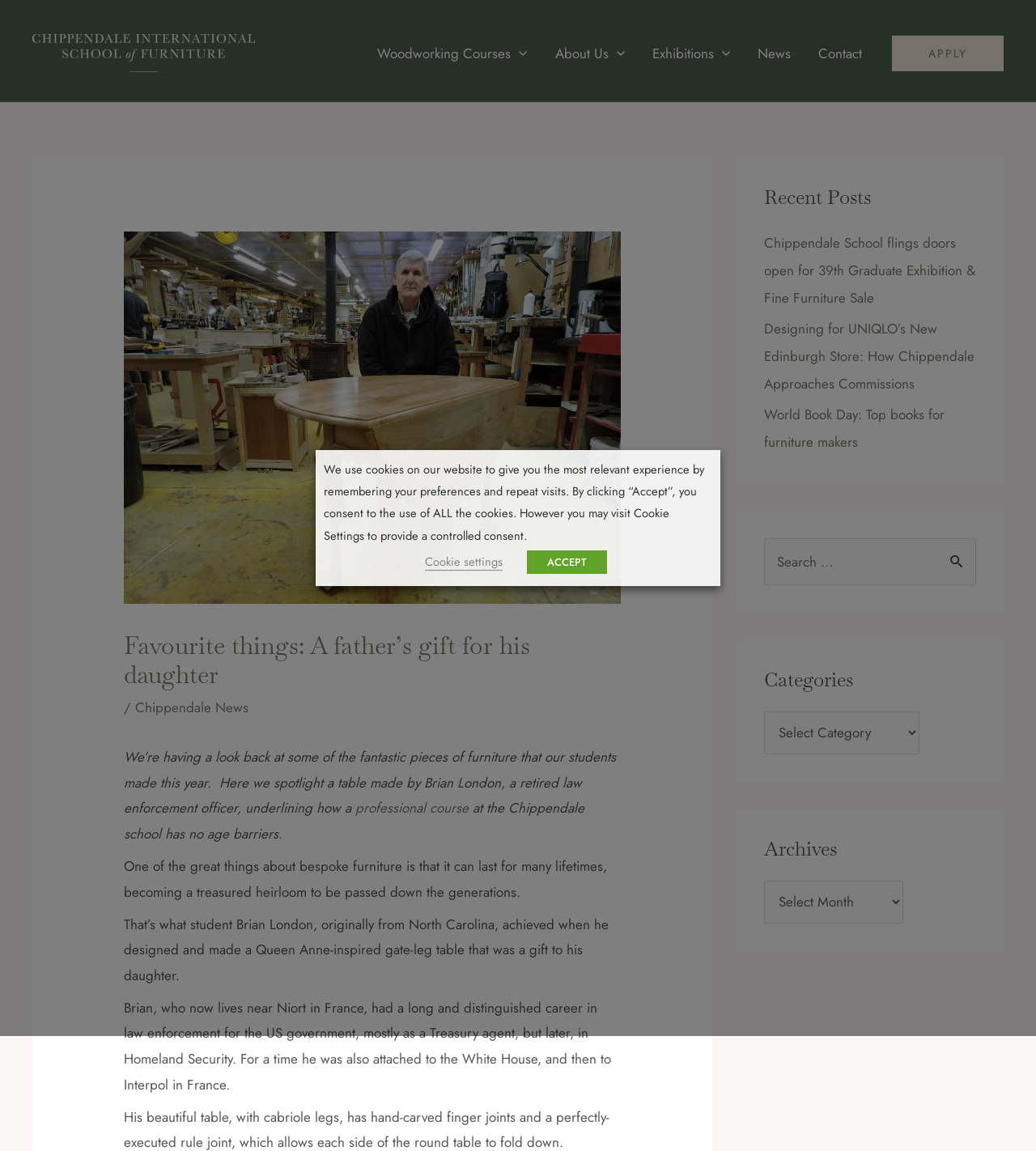Determine the bounding box coordinates in the format (top-left x, top-left y, bottom-right x, bottom-right y). Ensure all values are floating point numbers between 0 and 1. Identify the bounding box of the UI element described by: parent_node: Woodworking Courses aria-label="Menu Toggle"

[0.493, 0.028, 0.509, 0.064]